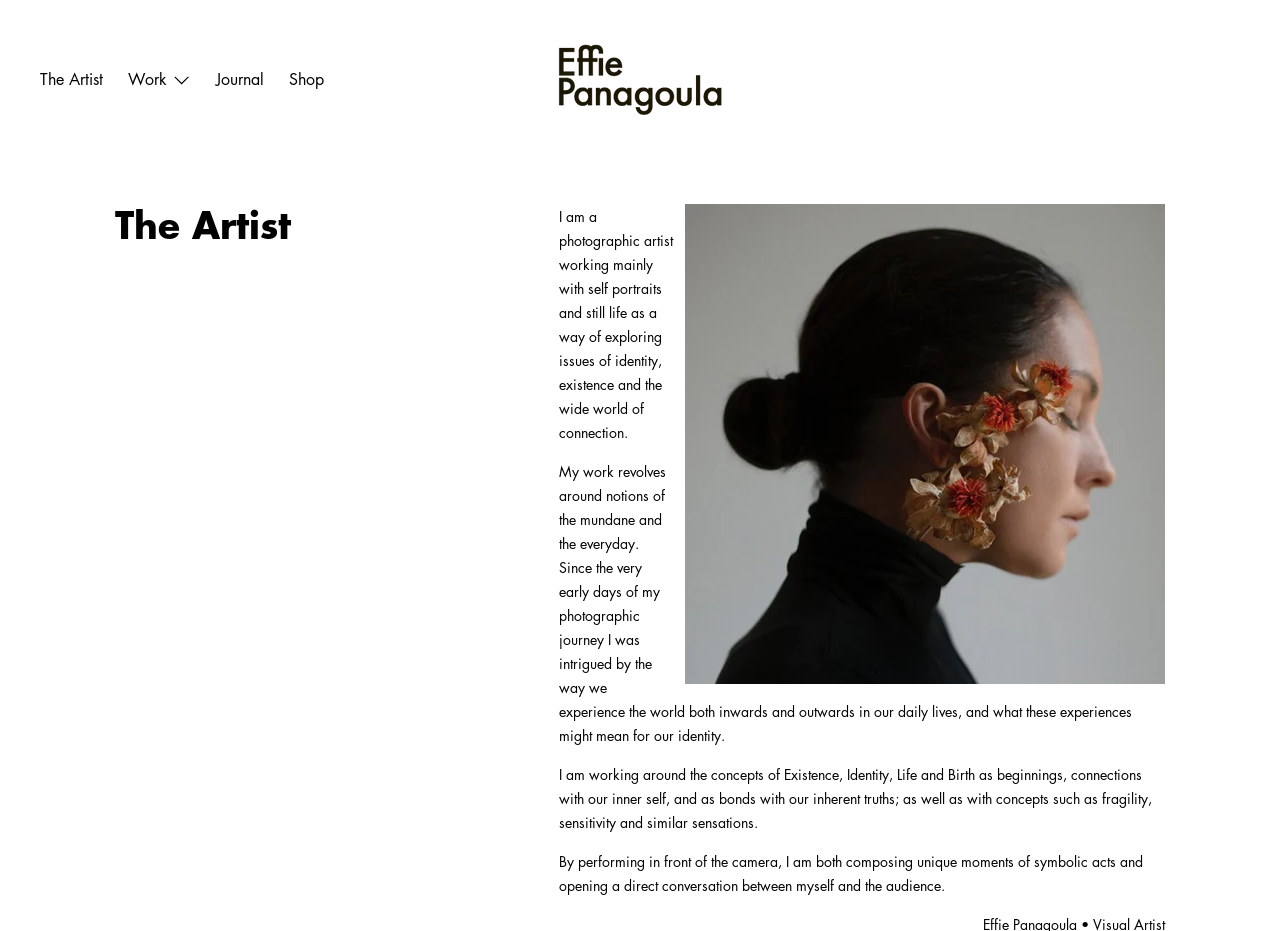What is the artist's approach to their work?
Provide a detailed and extensive answer to the question.

The artist's approach is described in the StaticText 'By performing in front of the camera, I am both composing unique moments of symbolic acts and opening a direct conversation between myself and the audience.' with bounding box coordinates [0.437, 0.914, 0.893, 0.961]. This text indicates that the artist's approach involves performing in front of the camera.